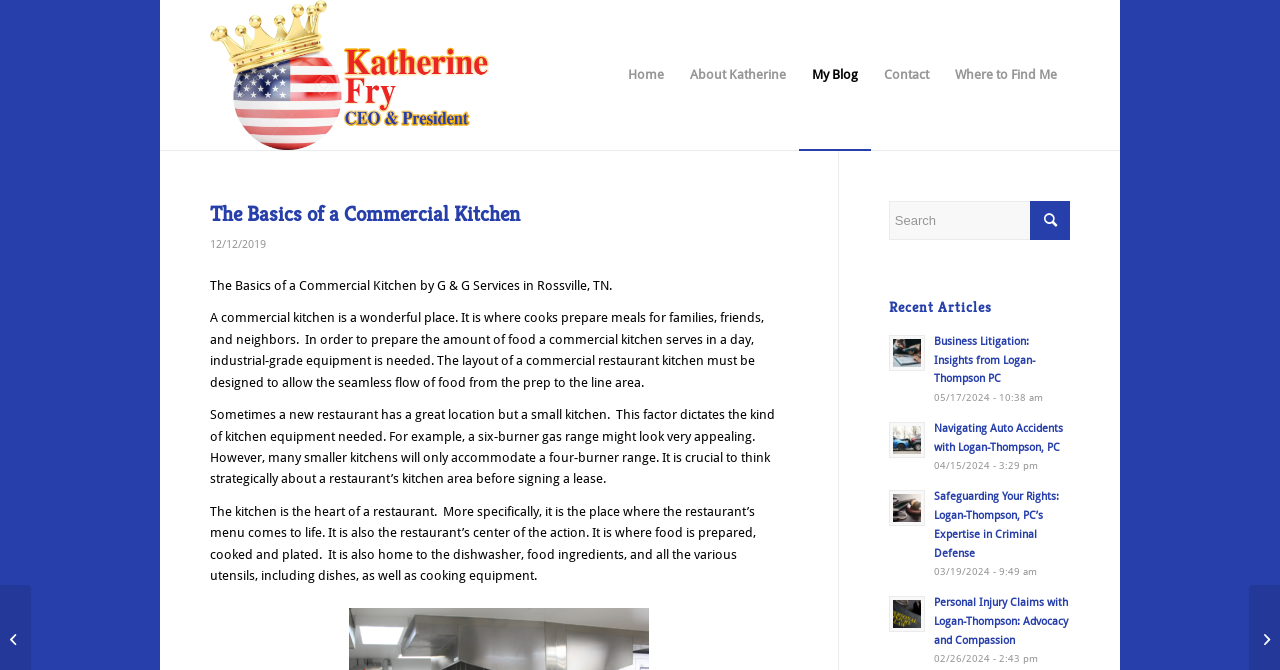Locate the bounding box coordinates of the area that needs to be clicked to fulfill the following instruction: "Search for something". The coordinates should be in the format of four float numbers between 0 and 1, namely [left, top, right, bottom].

[0.694, 0.3, 0.836, 0.358]